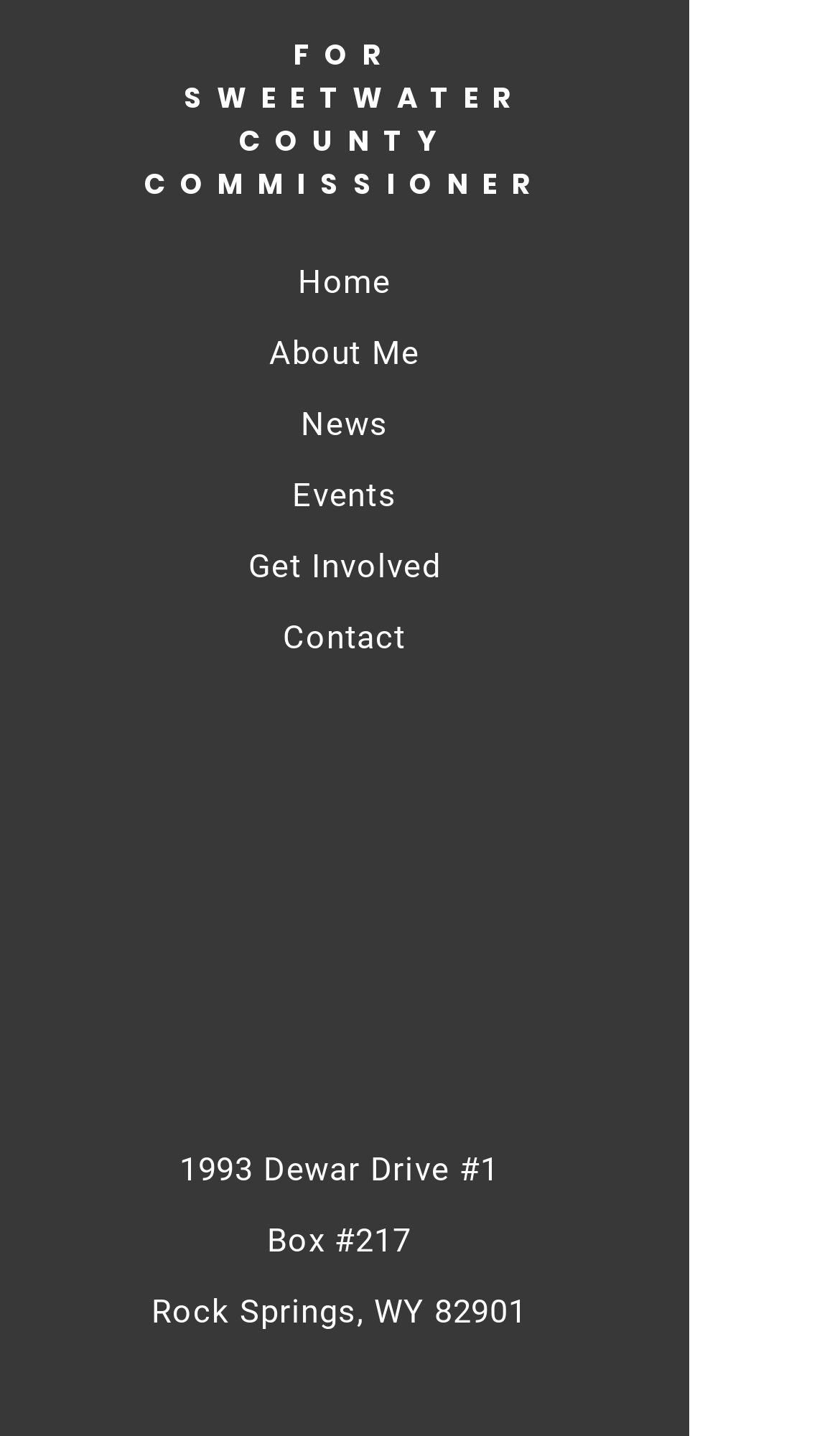What is the address of the commissioner?
Based on the screenshot, give a detailed explanation to answer the question.

The address of the commissioner can be found at the bottom of the webpage, where it is listed as '1993 Dewar Drive #1, Box #217, Rock Springs, WY 82901'.